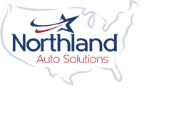Give a complete and detailed account of the image.

The image features the logo of Northland Auto Solutions, prominently displayed with a star symbol and blue color theme. The company name, "Northland Auto Solutions," is rendered in a bold, modern font, with "Auto Solutions" in a lighter shade underneath. The logo is set against a subtle outline of the United States map, adding a geographic context and emphasizing the company's presence in the automotive solutions industry. This image represents the brand's commitment to servicing and providing solutions relevant to dealerships and insurance in the Burnsville, Minnesota area.